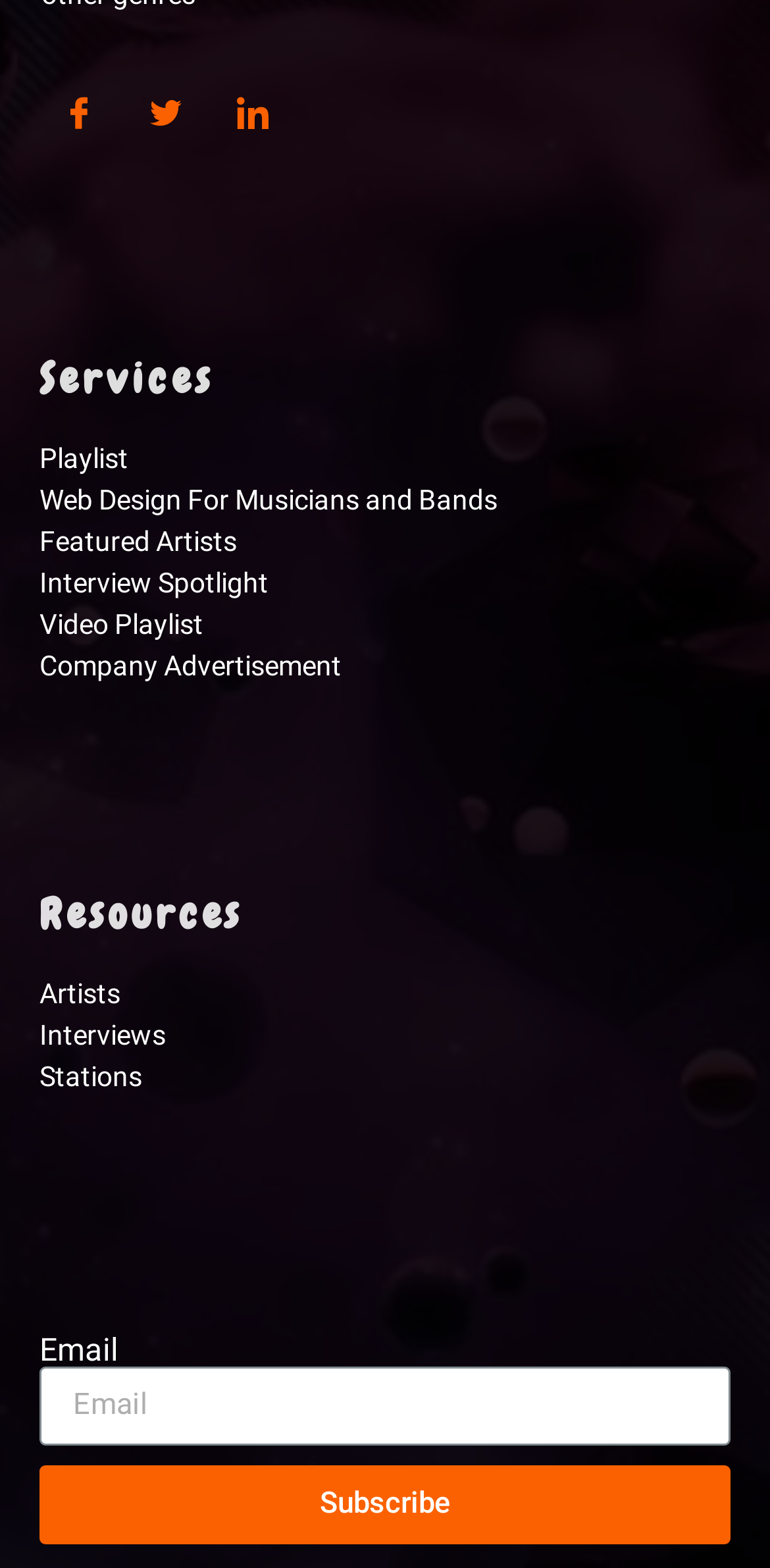Please give a succinct answer to the question in one word or phrase:
How many resources are listed?

3